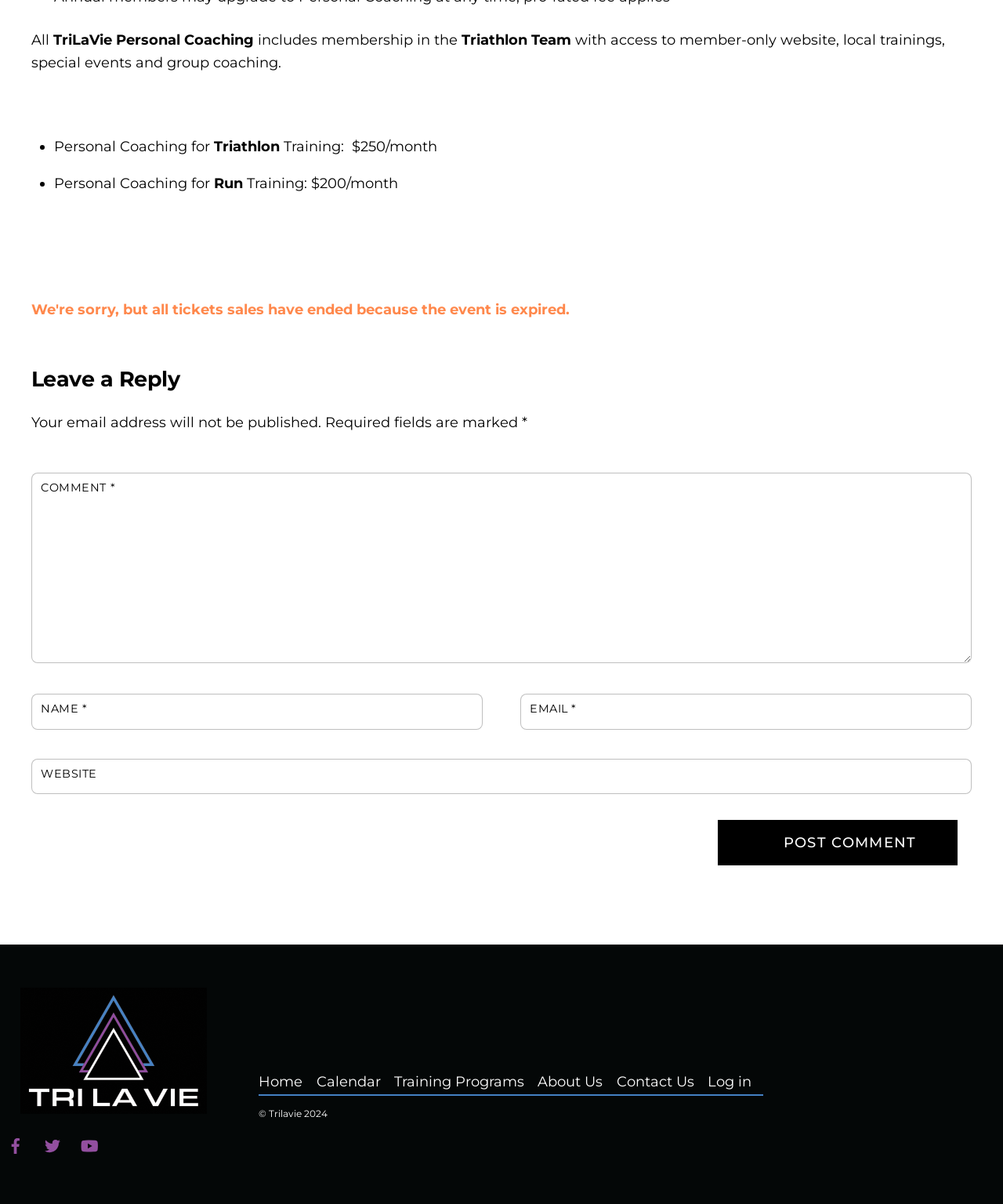Please give a one-word or short phrase response to the following question: 
What is the cost of personal coaching for triathlon?

$250/month